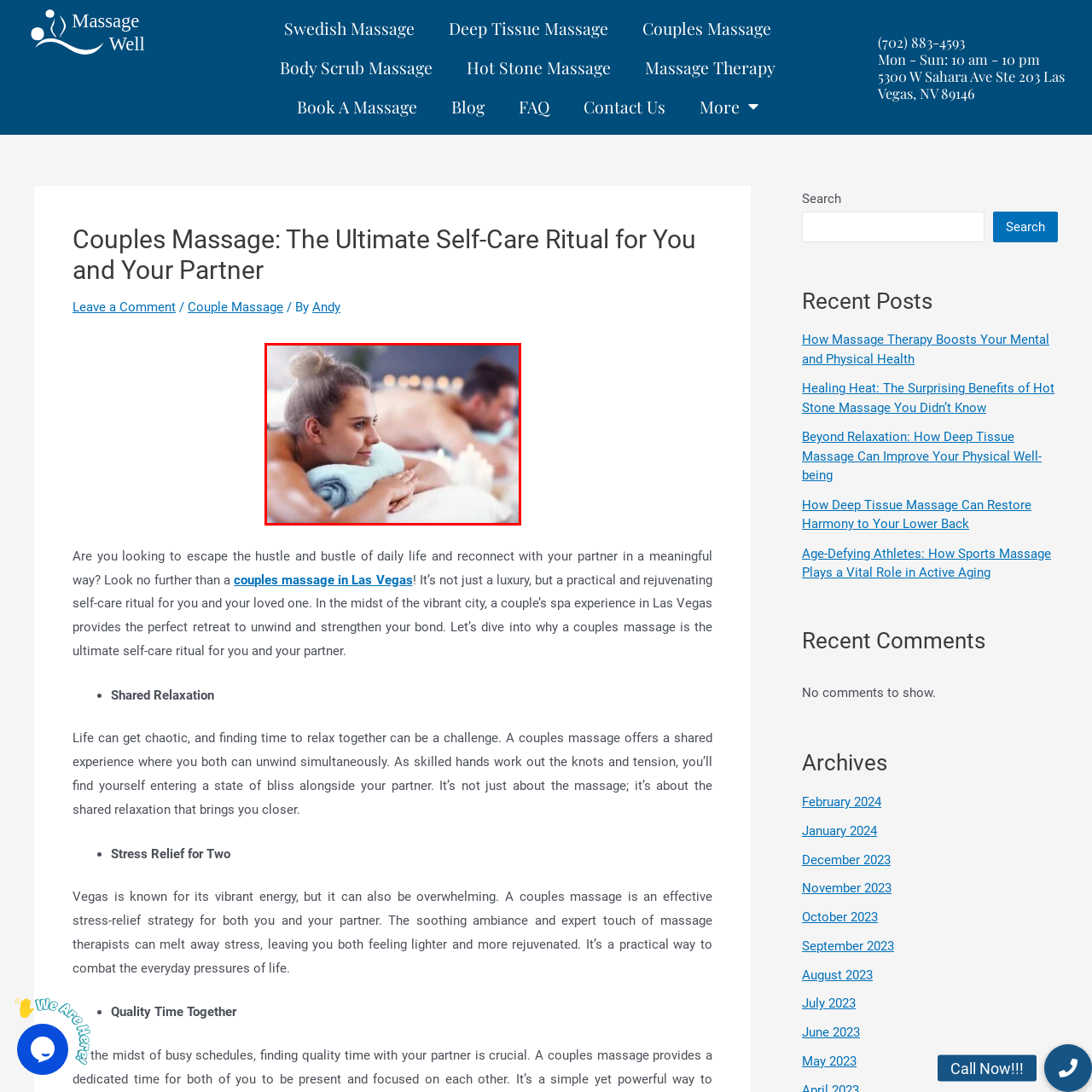How many people are in the image?
Observe the image inside the red bounding box and answer the question using only one word or a short phrase.

two